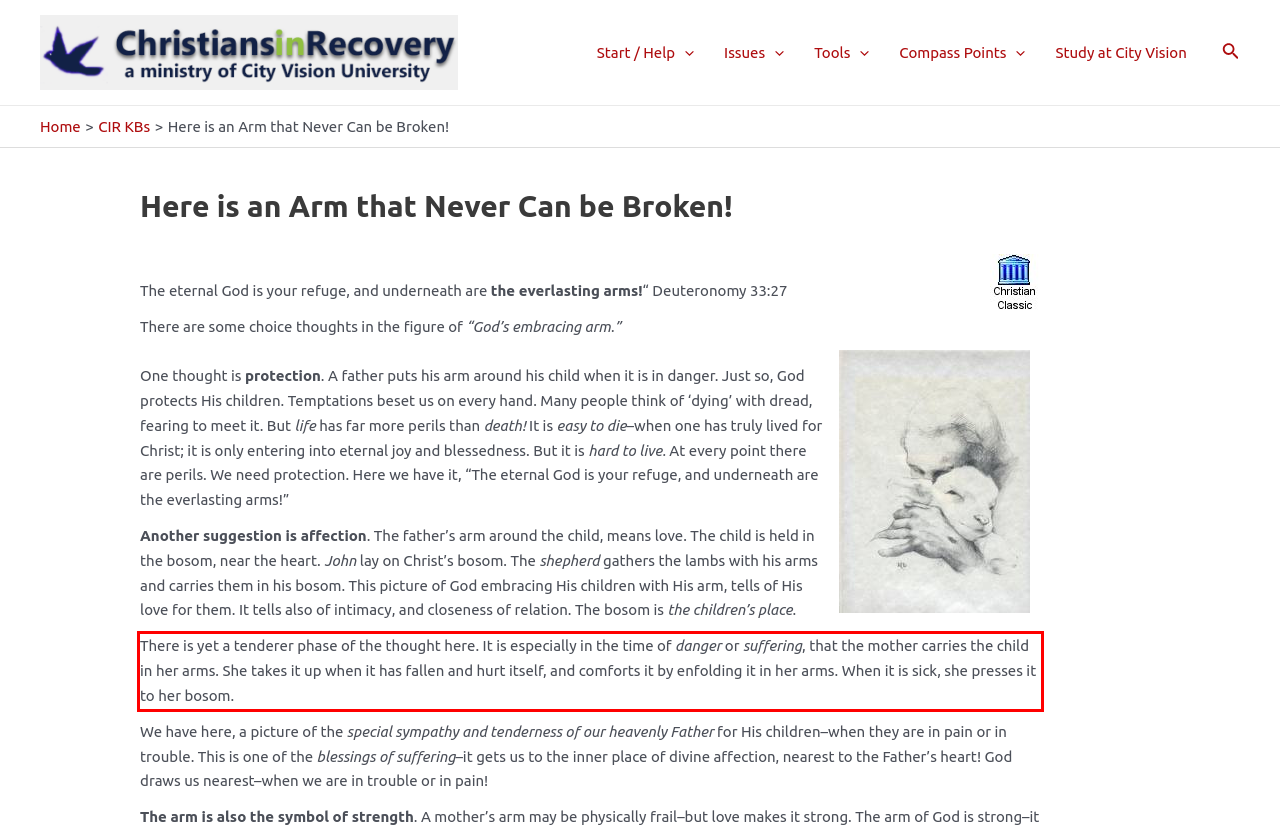Look at the provided screenshot of the webpage and perform OCR on the text within the red bounding box.

There is yet a tenderer phase of the thought here. It is especially in the time of danger or suffering, that the mother carries the child in her arms. She takes it up when it has fallen and hurt itself, and comforts it by enfolding it in her arms. When it is sick, she presses it to her bosom.